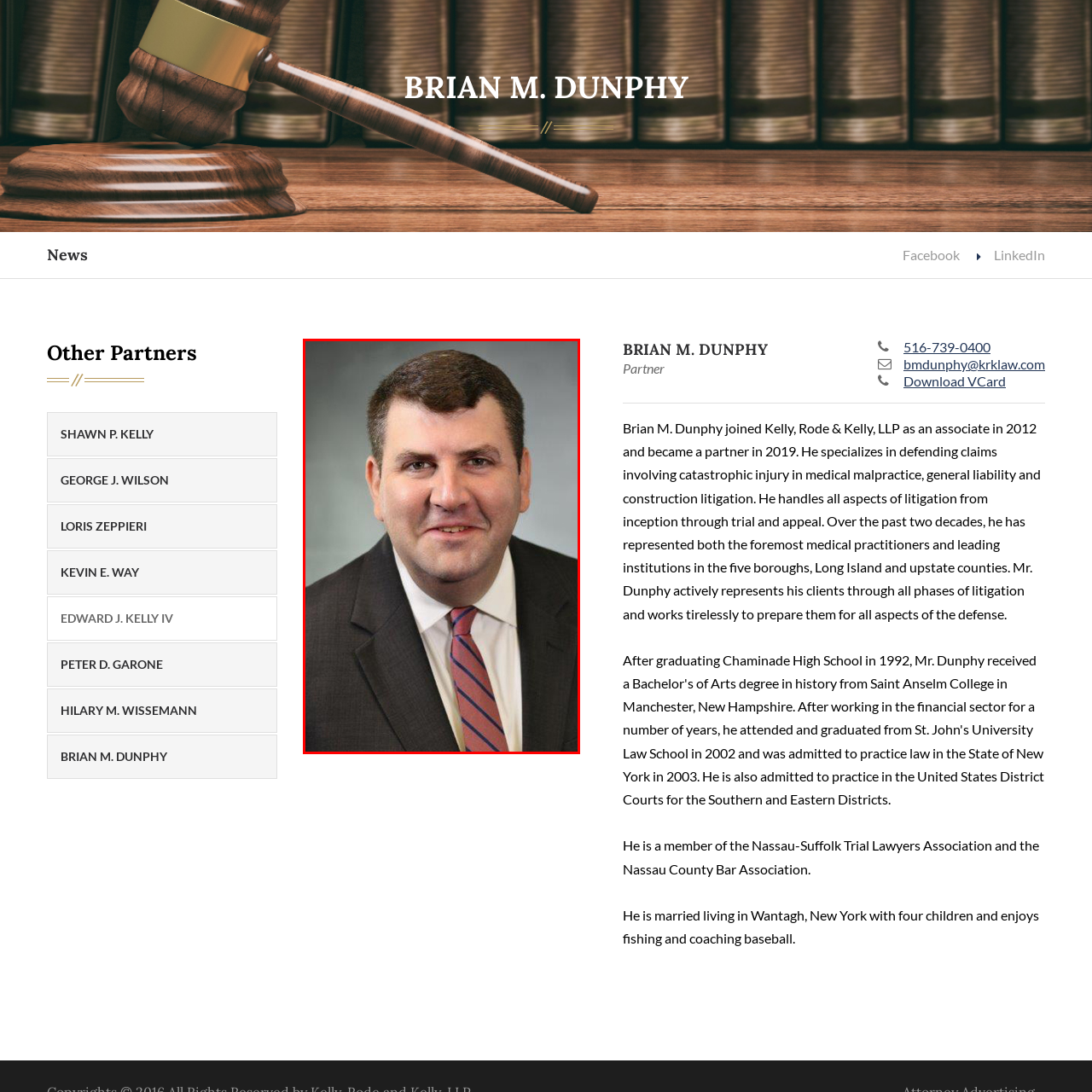In what year did Brian M. Dunphy become a partner at Kelly, Rode & Kelly, LLP? Study the image bordered by the red bounding box and answer briefly using a single word or a phrase.

2019